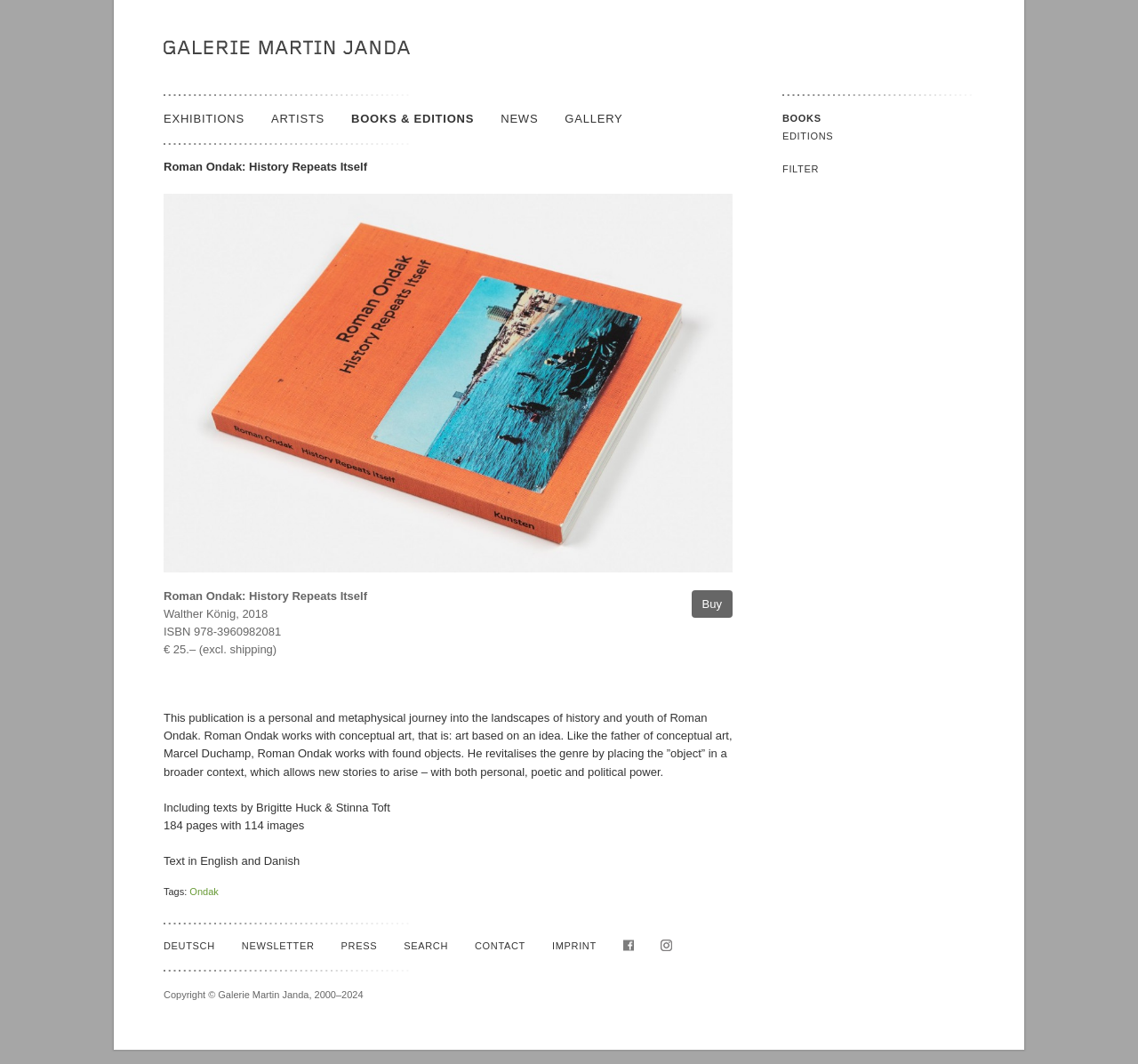What is the price of the book?
Please respond to the question with as much detail as possible.

The answer can be found in the StaticText element '€ 25.– (excl. shipping)' which is a part of the article element. This text indicates the price of the book.